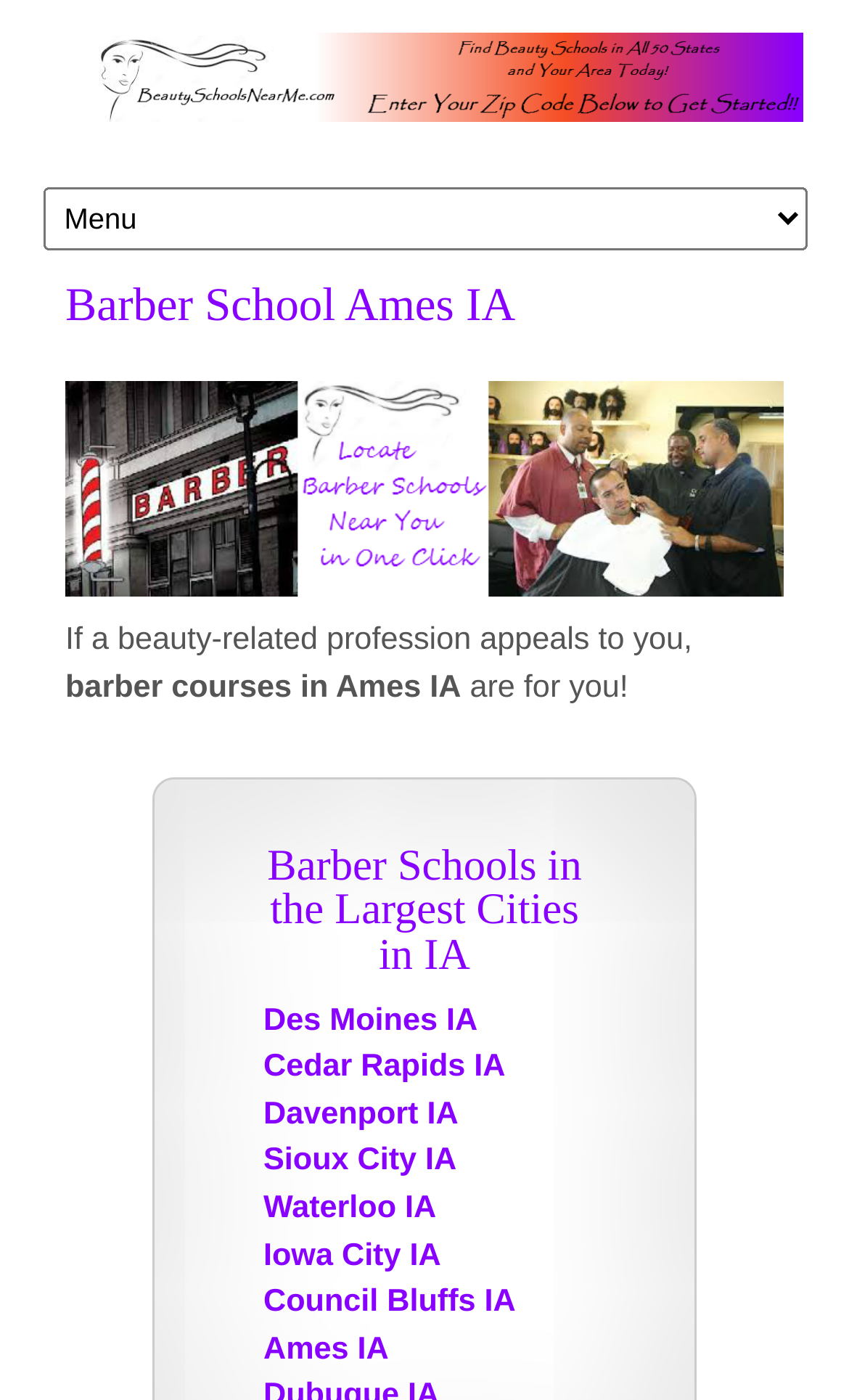Bounding box coordinates are specified in the format (top-left x, top-left y, bottom-right x, bottom-right y). All values are floating point numbers bounded between 0 and 1. Please provide the bounding box coordinate of the region this sentence describes: Davenport IA

[0.31, 0.784, 0.54, 0.808]